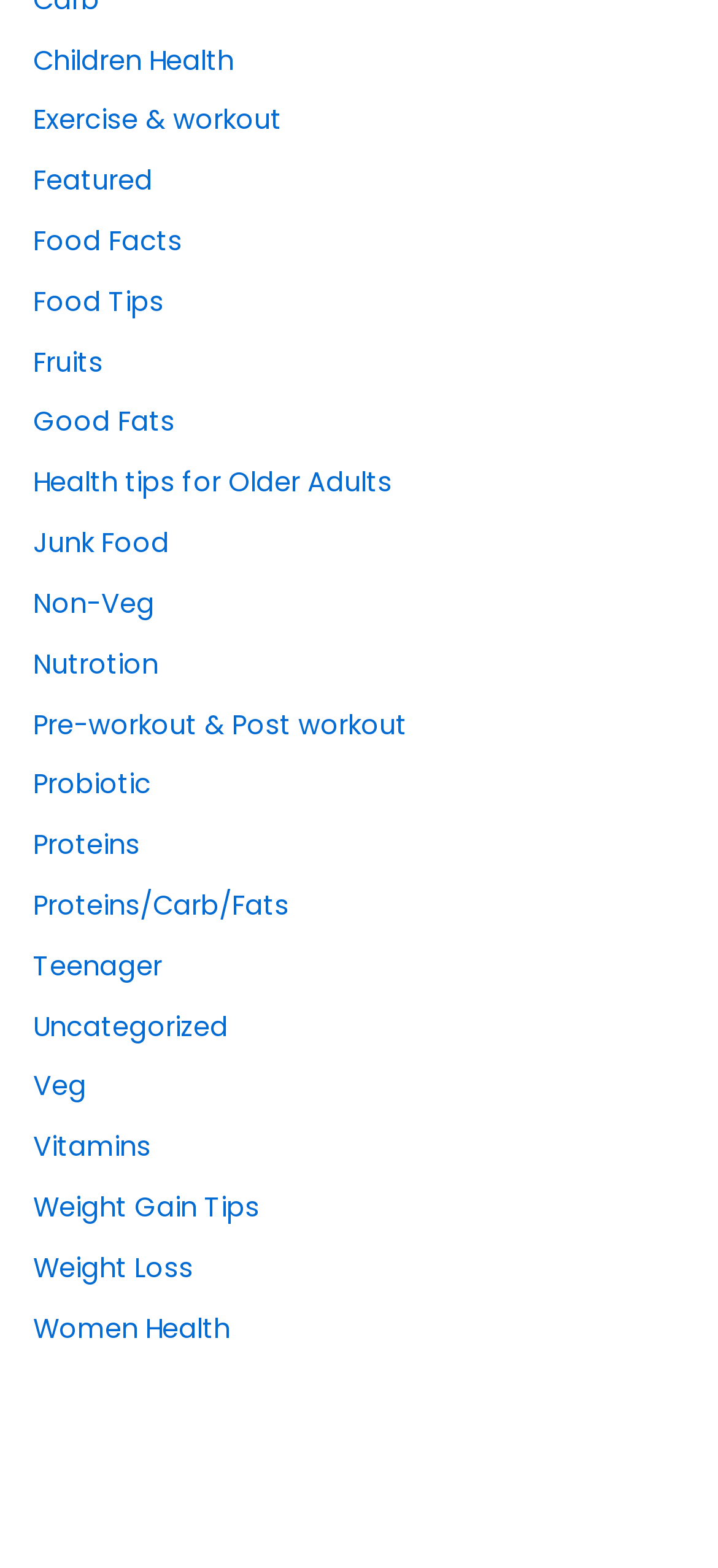Please provide a detailed answer to the question below based on the screenshot: 
Is there a category related to fruits on this webpage?

I searched the list of links on the webpage and found a category called 'Fruits', which suggests that there is a section dedicated to fruits on this webpage.